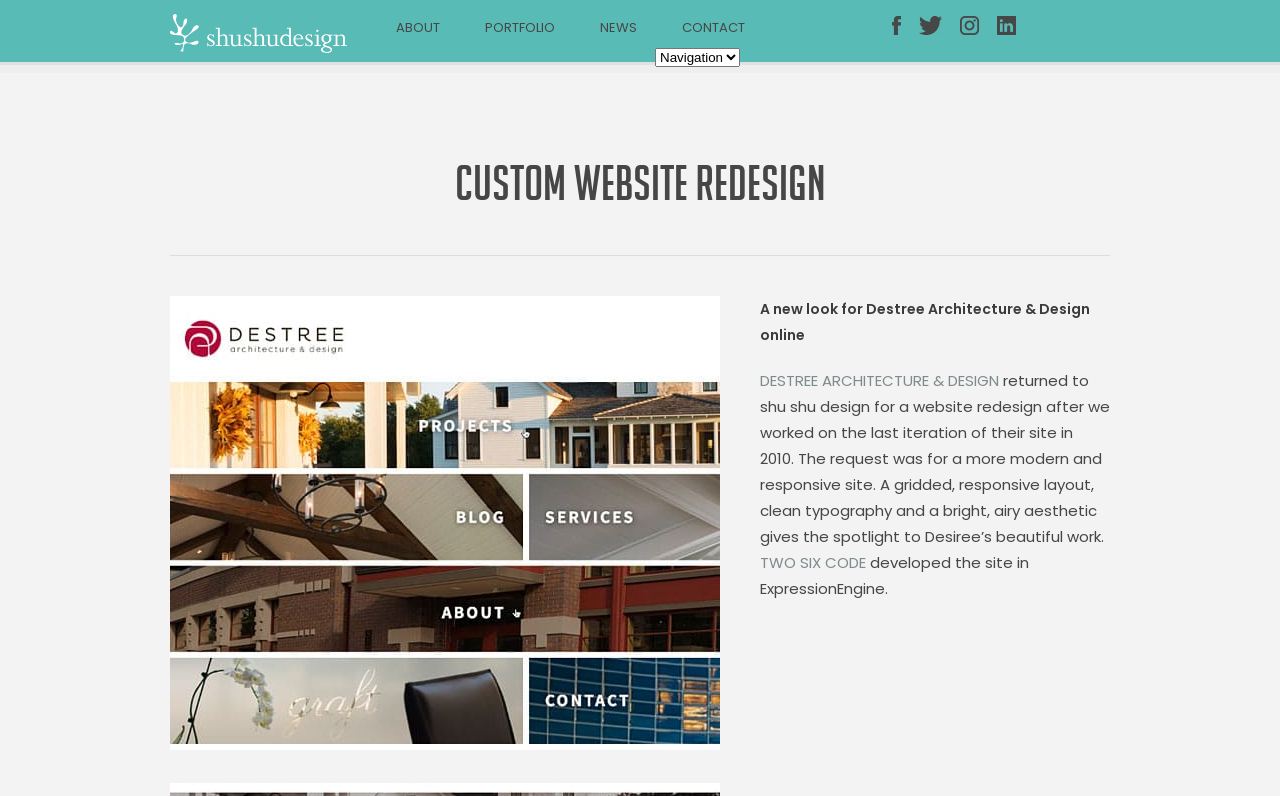Please indicate the bounding box coordinates of the element's region to be clicked to achieve the instruction: "click on PORTFOLIO". Provide the coordinates as four float numbers between 0 and 1, i.e., [left, top, right, bottom].

[0.362, 0.0, 0.451, 0.055]